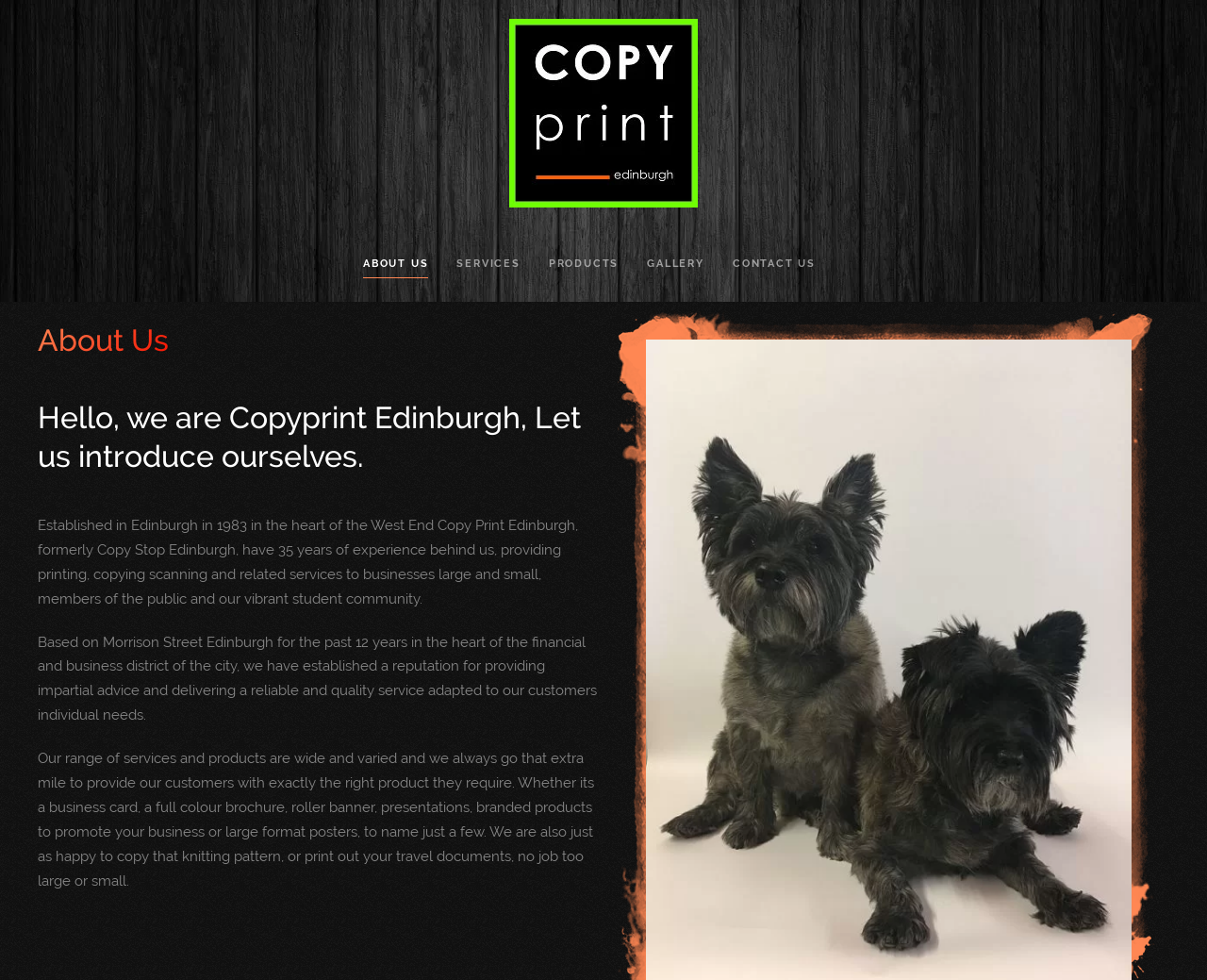Please provide a comprehensive response to the question below by analyzing the image: 
What services does the company provide?

I obtained the answer by reading the StaticText element with the text 'Established in Edinburgh in 1983 in the heart of the West End Copy Print Edinburgh, formerly Copy Stop Edinburgh, have 35 years of experience behind us, providing printing, copying scanning and related services...' which lists the services provided by the company.